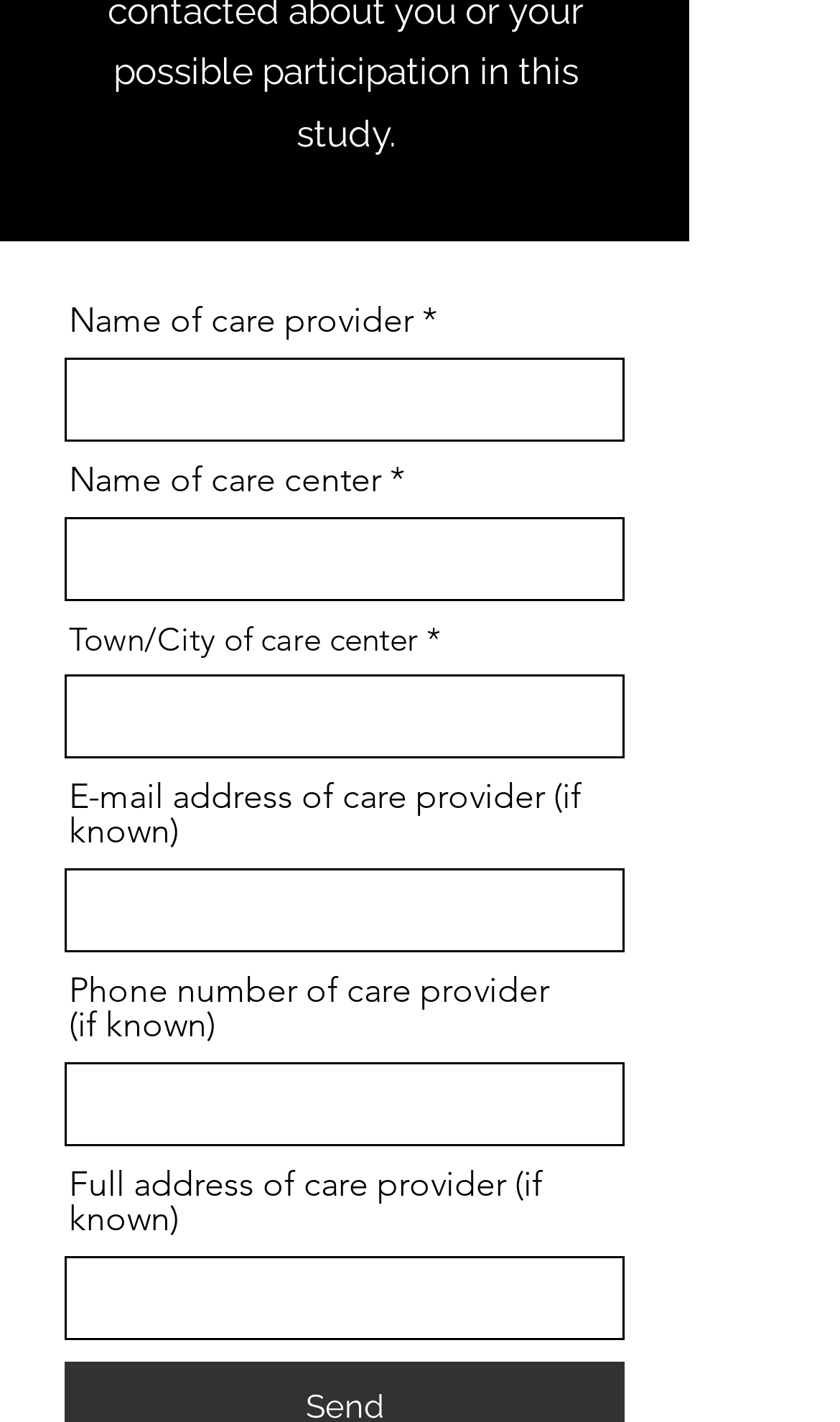Please answer the following question using a single word or phrase: 
How many fields are optional?

4